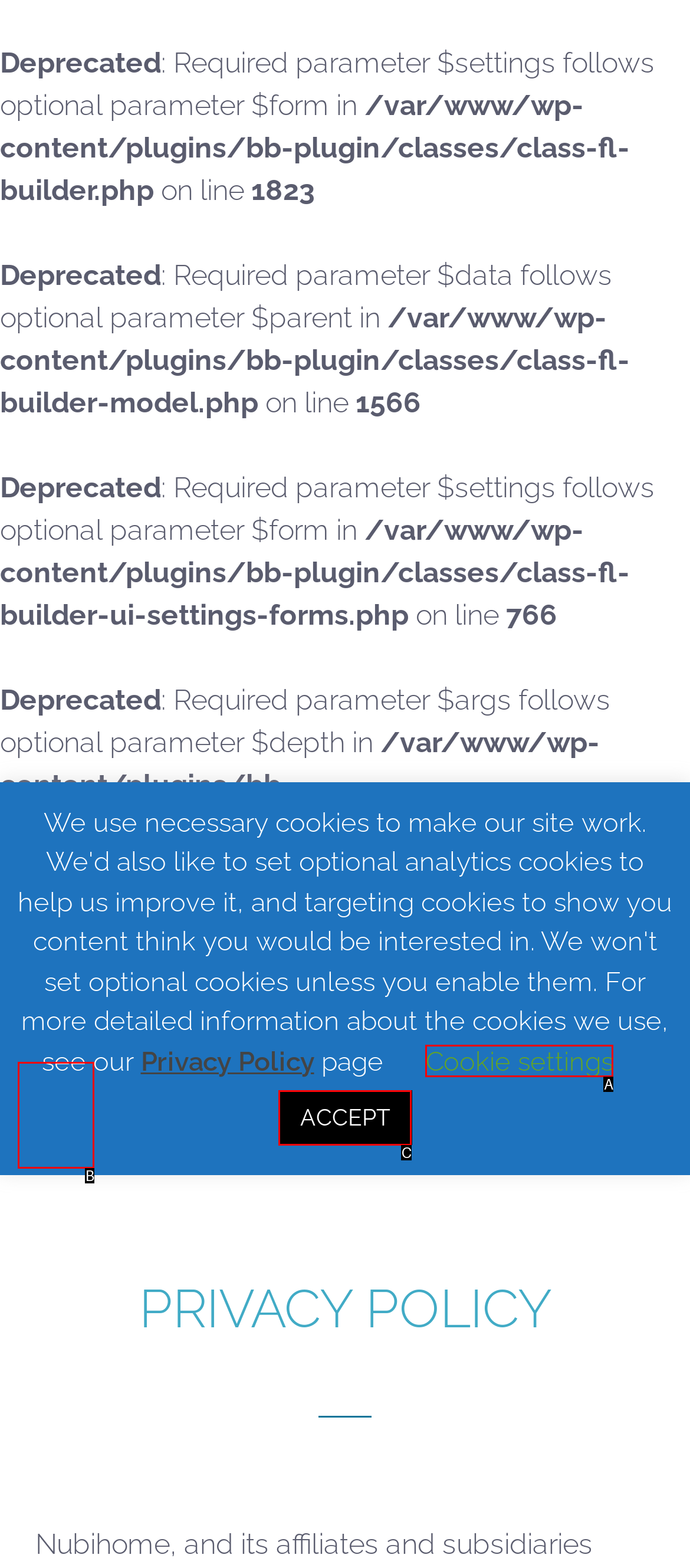Tell me which option best matches this description: ACCEPT
Answer with the letter of the matching option directly from the given choices.

C